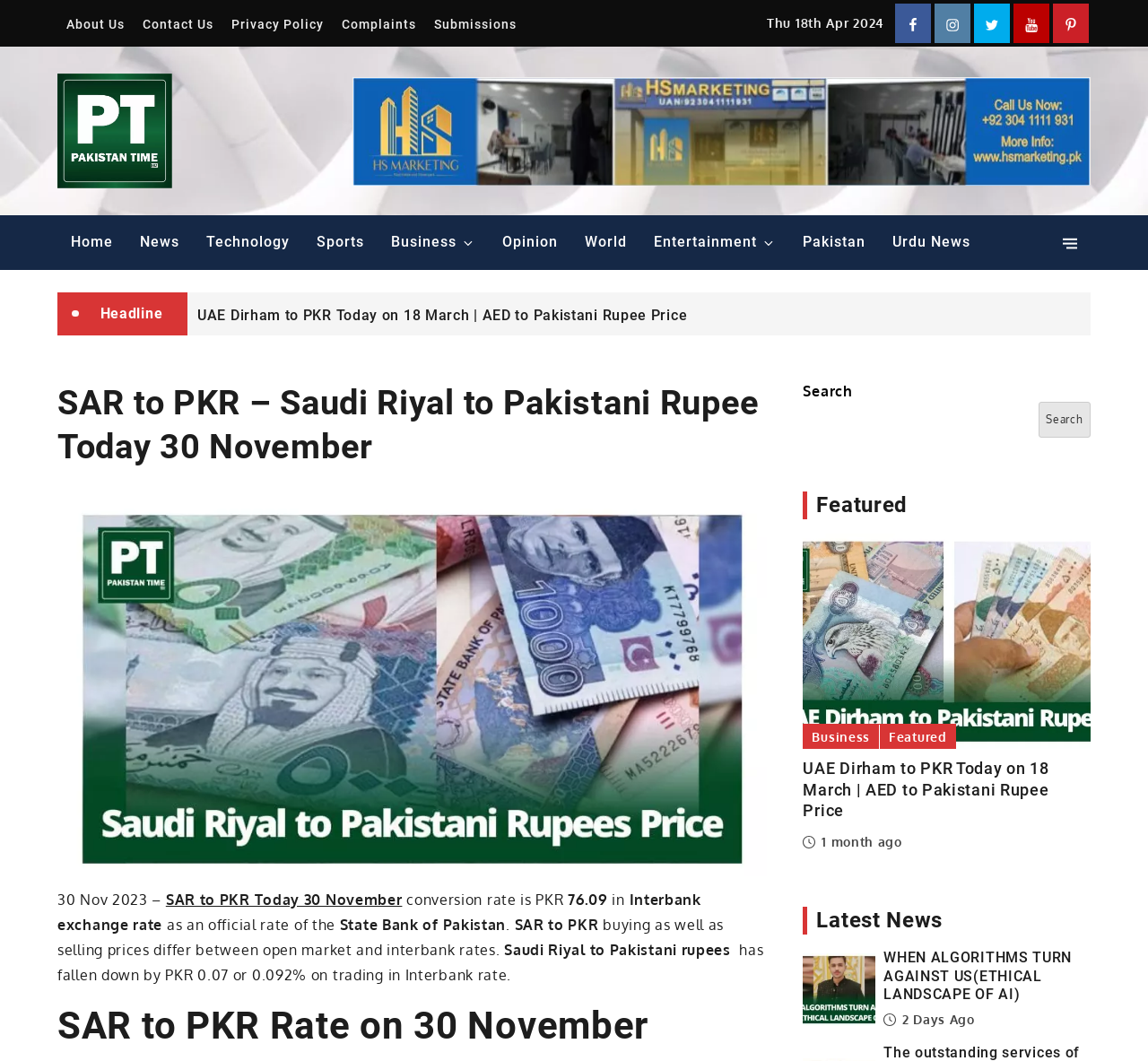Select the bounding box coordinates of the element I need to click to carry out the following instruction: "Read the latest news".

[0.7, 0.923, 0.762, 0.94]